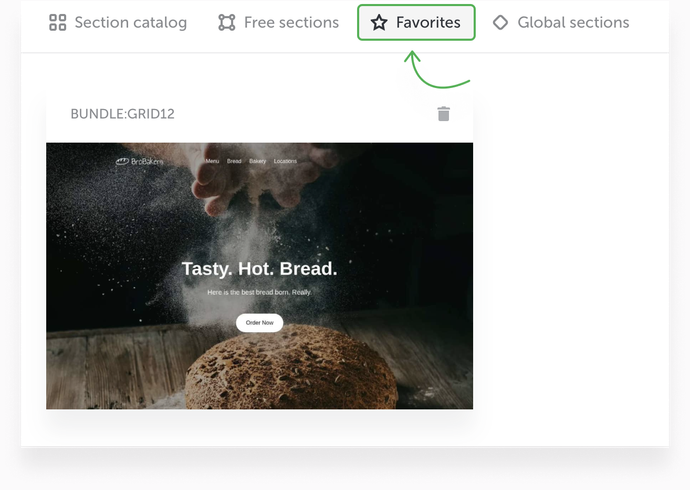Generate a detailed caption that describes the image.

The image features a captivating snapshot from a bakery-themed website, highlighting a fresh loaf of bread on a rustic wooden surface. A cloud of flour is elegantly dusted above the bread, conveying a sense of warmth and artisanal craftsmanship. Prominently displayed in the upper section is a highlighted navigation button labeled "Favorites," marked with a star symbol, indicating its significance as a curated collection for users. Just above this button are options for "Section catalog," "Free sections," and "Global sections," providing a clear, user-friendly interface. The text overlay on the image reads "Tasty. Hot. Bread." accompanied by a subtext, "Here is the best bread born. Really," which adds a persuasive touch, enticing visitors to explore further. An "Order Now" button encourages immediate action, creating a seamless connection between visual appeal and user engagement.